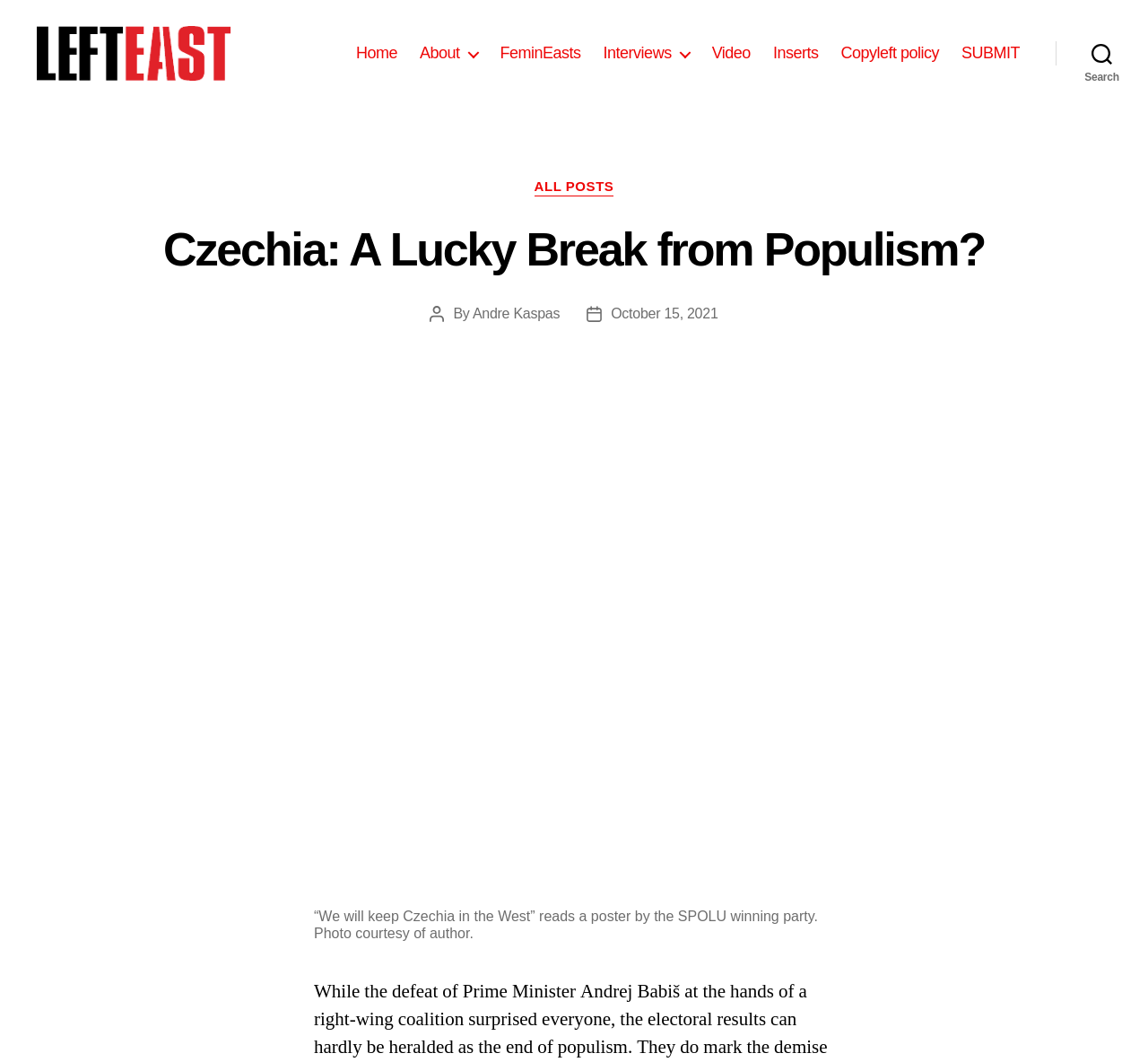Please provide the bounding box coordinates for the element that needs to be clicked to perform the following instruction: "read the article by Andre Kaspas". The coordinates should be given as four float numbers between 0 and 1, i.e., [left, top, right, bottom].

[0.412, 0.293, 0.488, 0.307]